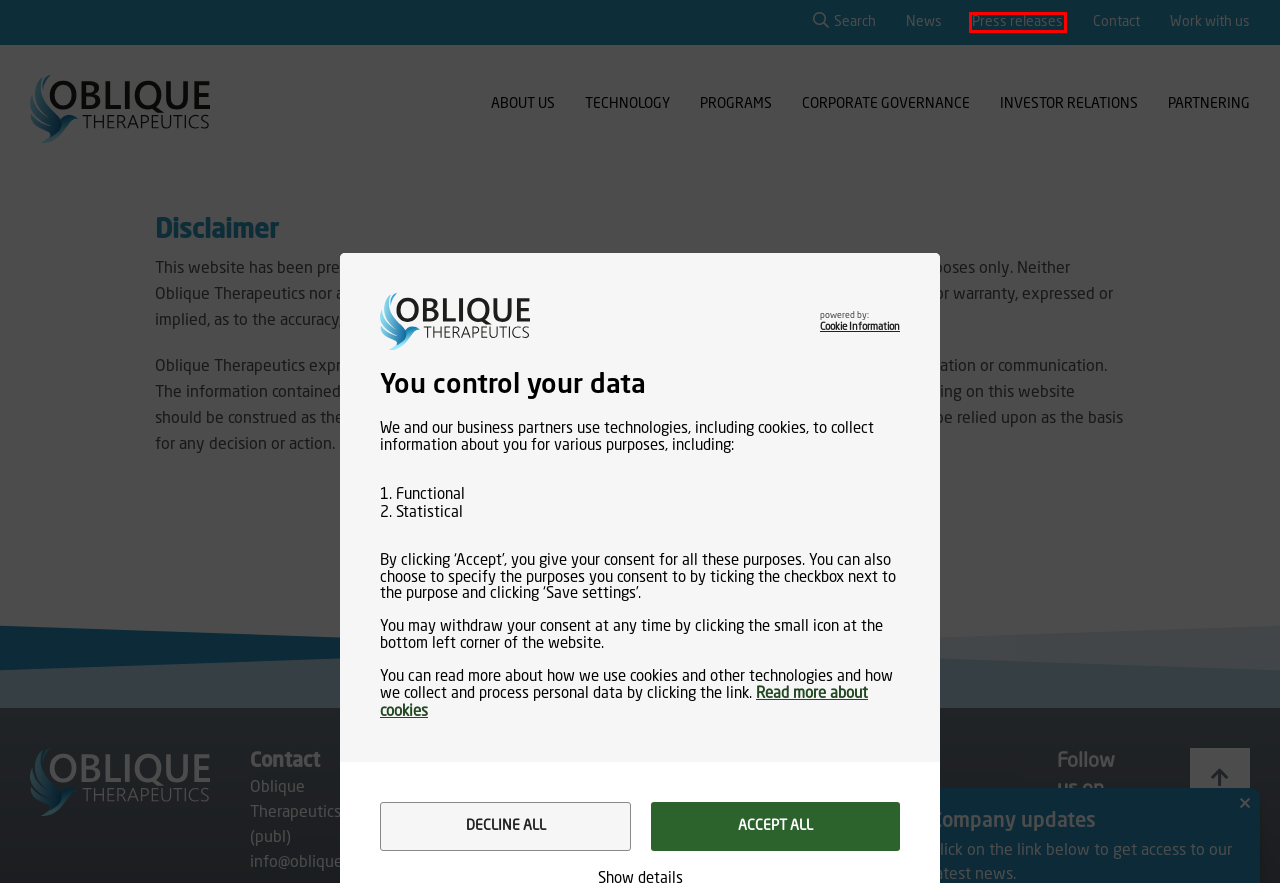You have received a screenshot of a webpage with a red bounding box indicating a UI element. Please determine the most fitting webpage description that matches the new webpage after clicking on the indicated element. The choices are:
A. Oblique Therapeutics is a Swedish biotech company. - Oblique
B. Contact - Oblique
C. The cookie banner that supports your marketing goals - Cookie Information
D. Archives: News - Oblique
E. Archives: Programs - Oblique
F. Work with us. Together we can make a difference! - Oblique
G. Oblique Therapeutics Press releases. - Oblique
H. Oblique - Antibodies against difficult-to-drug targets

G